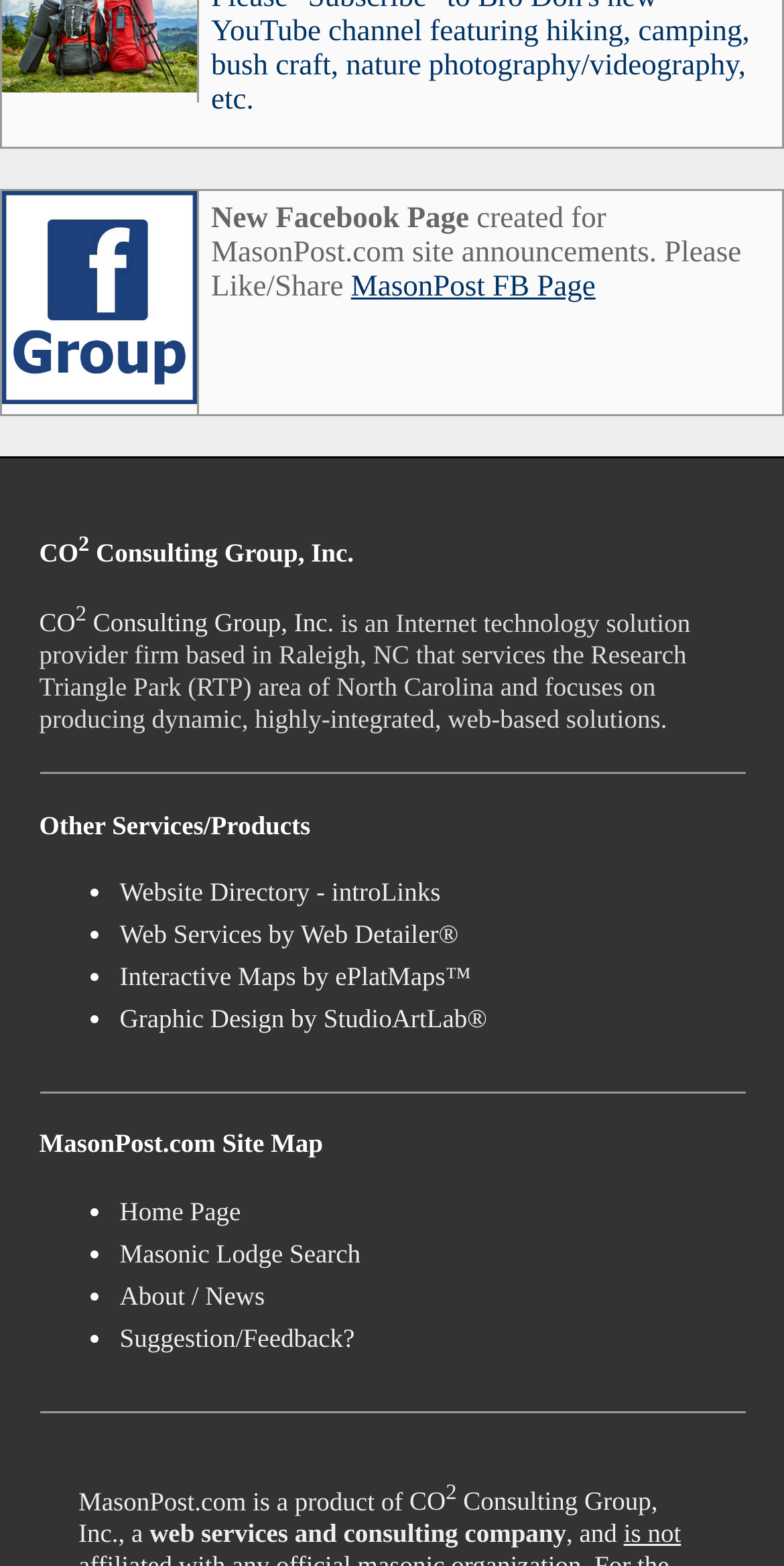Please locate the bounding box coordinates of the element that should be clicked to achieve the given instruction: "Learn about CO2 Consulting Group, Inc.".

[0.05, 0.388, 0.426, 0.424]